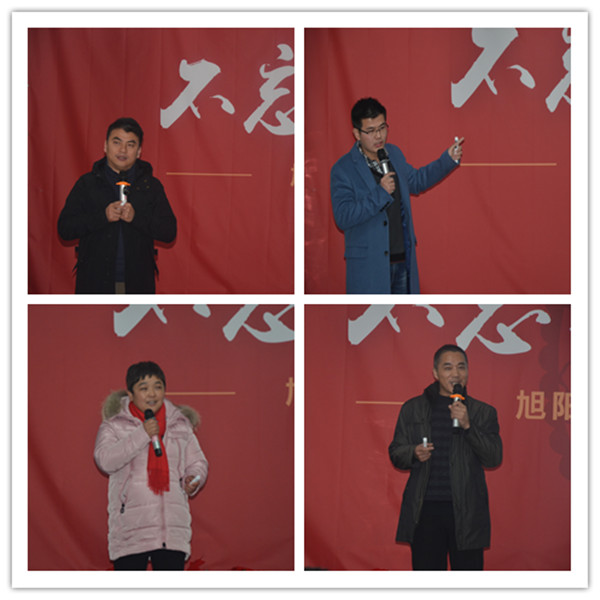How many speakers are present in the image?
Based on the content of the image, thoroughly explain and answer the question.

The caption describes four speakers, each located in a different corner of the image, actively participating in the discussion.